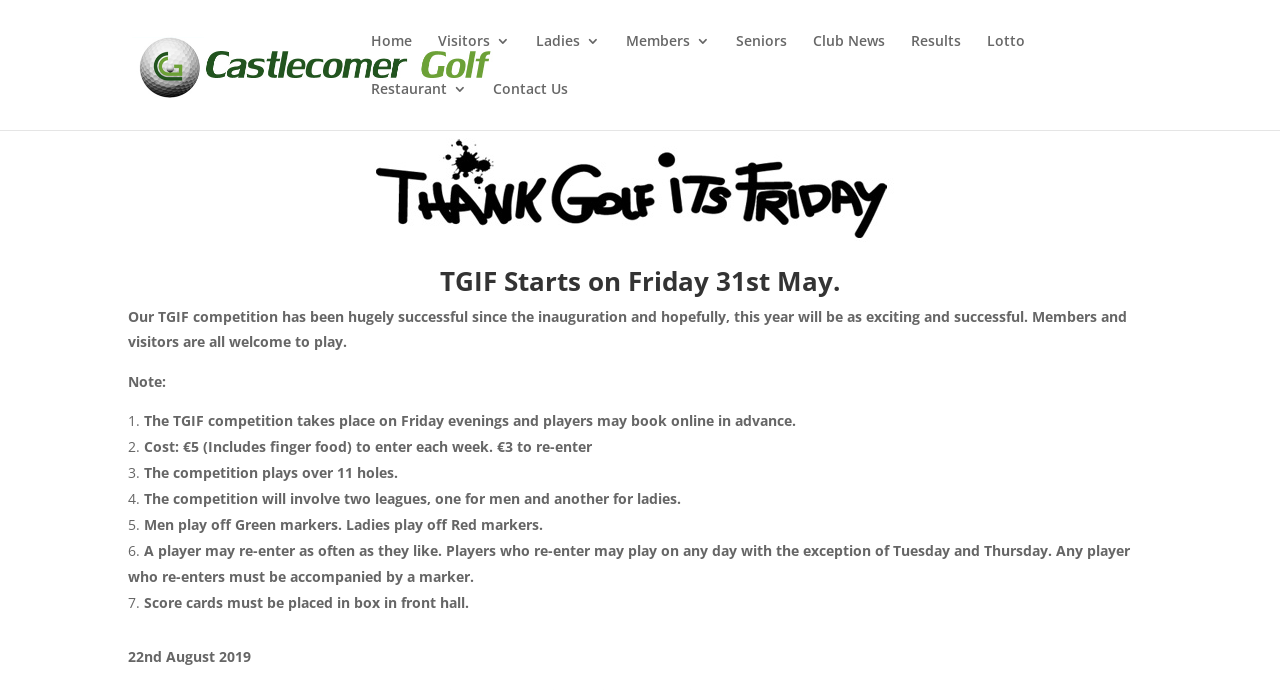Answer the following query with a single word or phrase:
What is the name of the golf club?

Castlecomer Golf